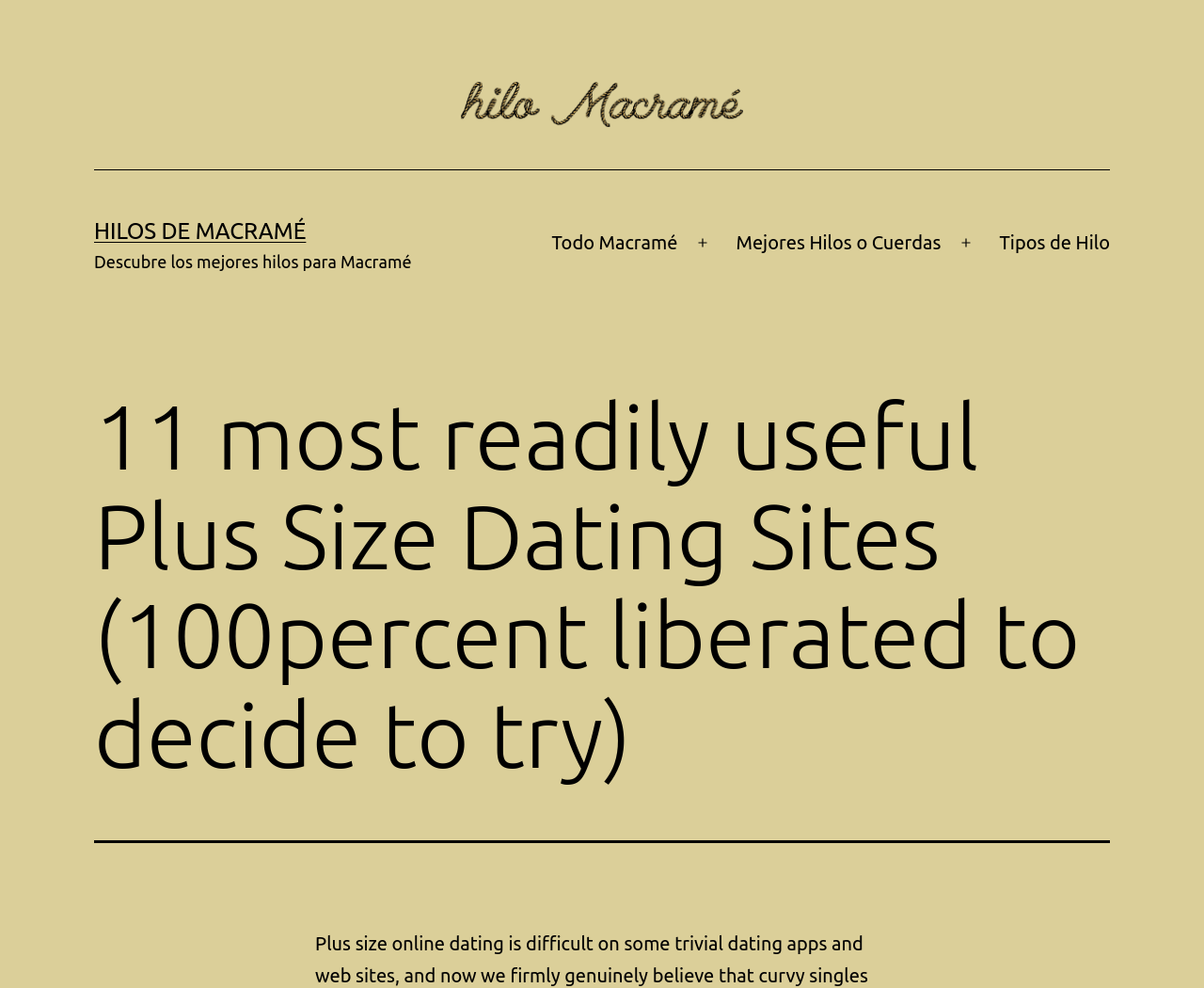Refer to the element description Todo Macramé and identify the corresponding bounding box in the screenshot. Format the coordinates as (top-left x, top-left y, bottom-right x, bottom-right y) with values in the range of 0 to 1.

[0.448, 0.222, 0.573, 0.27]